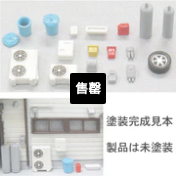Use a single word or phrase to answer the question: What is the purpose of the bold text overlay?

To indicate availability